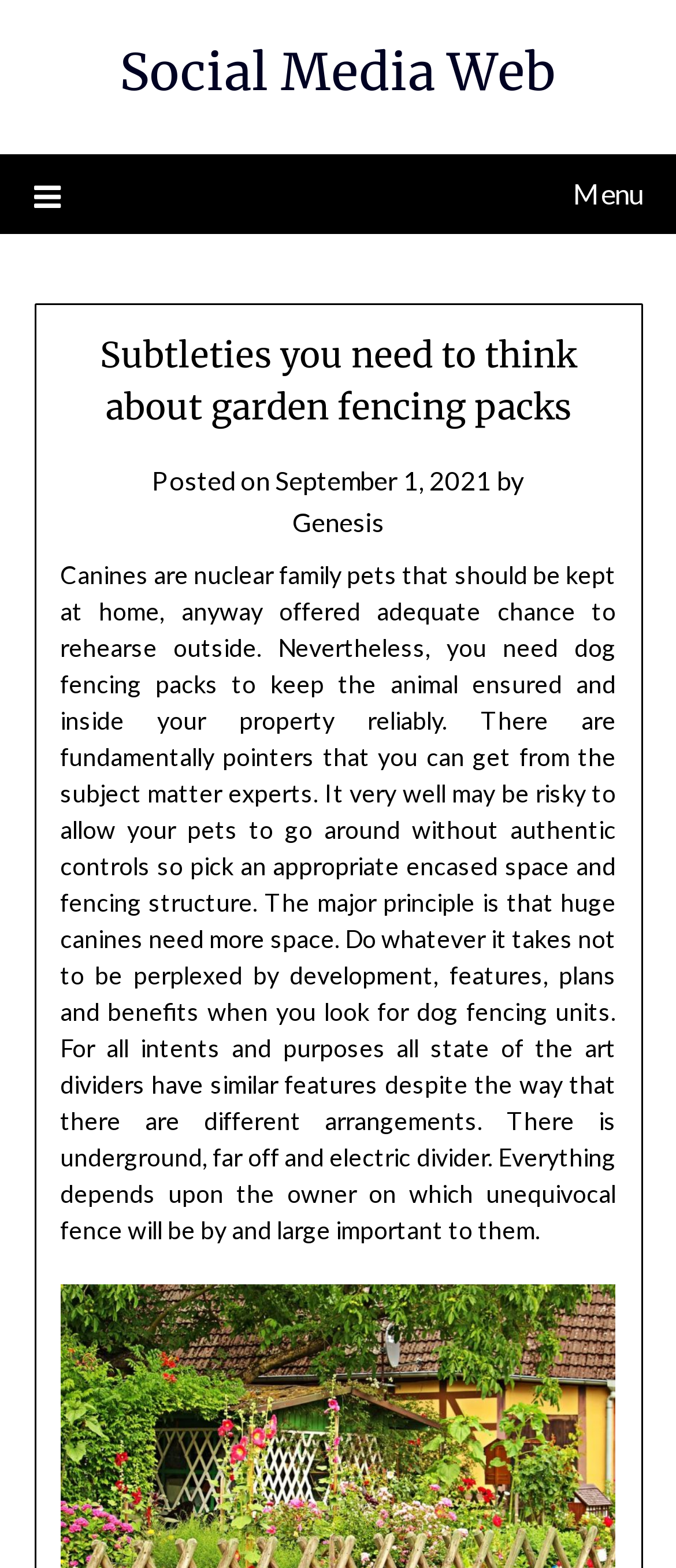What are the different types of fencing units mentioned?
From the screenshot, provide a brief answer in one word or phrase.

Underground, remote, and electric